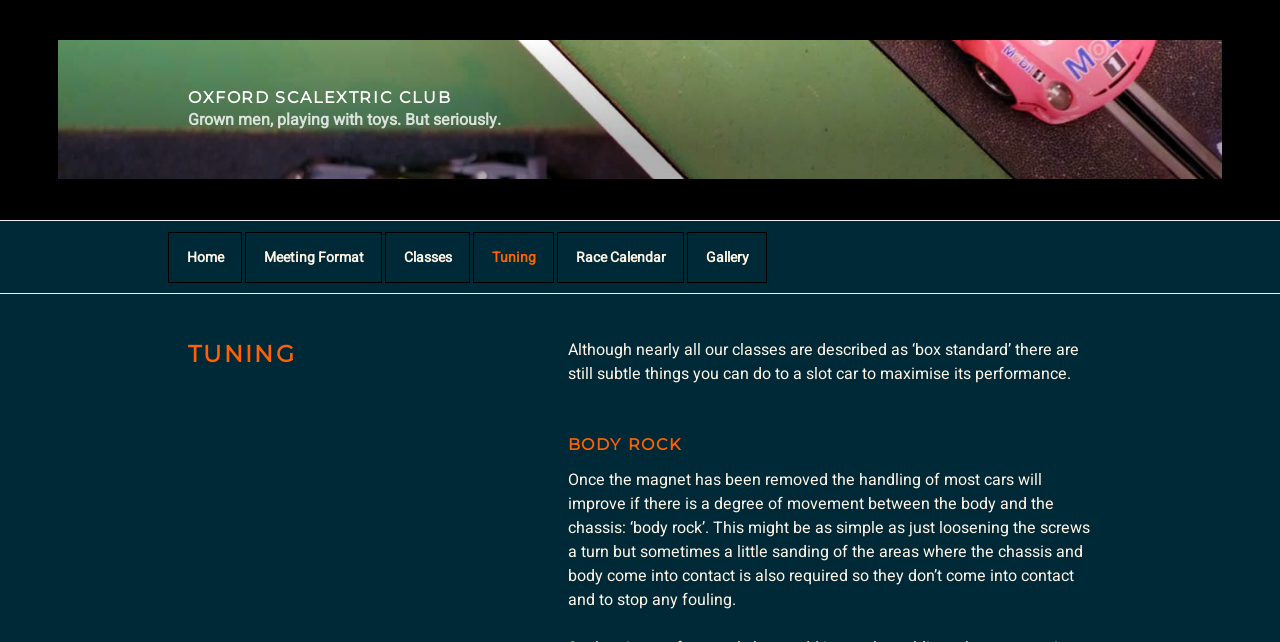What is the name of the club?
Please provide a comprehensive and detailed answer to the question.

The name of the club can be found in the link 'OXFORD SCALEXTRIC CLUB' with bounding box coordinates [0.147, 0.137, 0.353, 0.167].